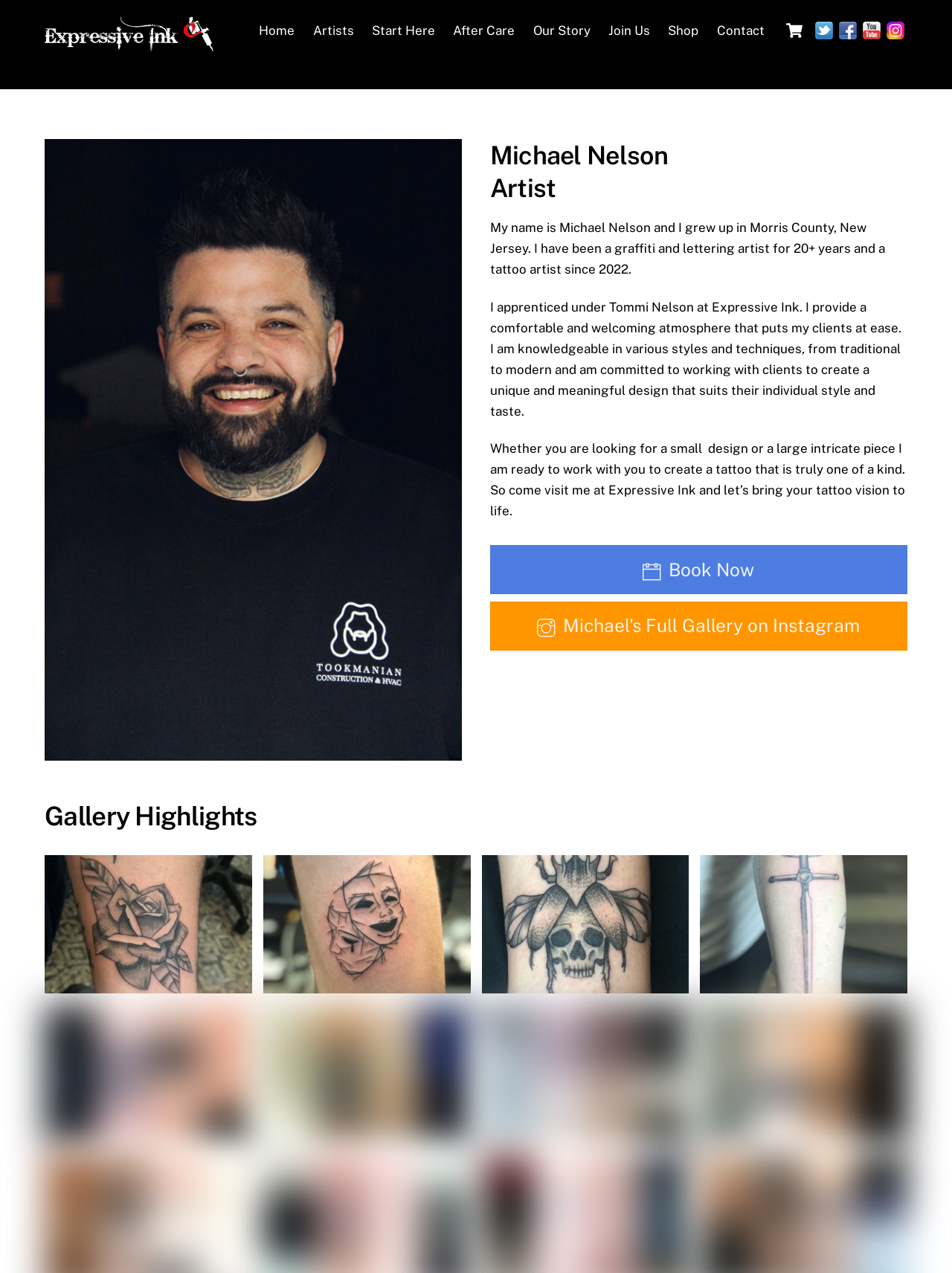What is the call-to-action button on the webpage?
Examine the screenshot and reply with a single word or phrase.

Book Now